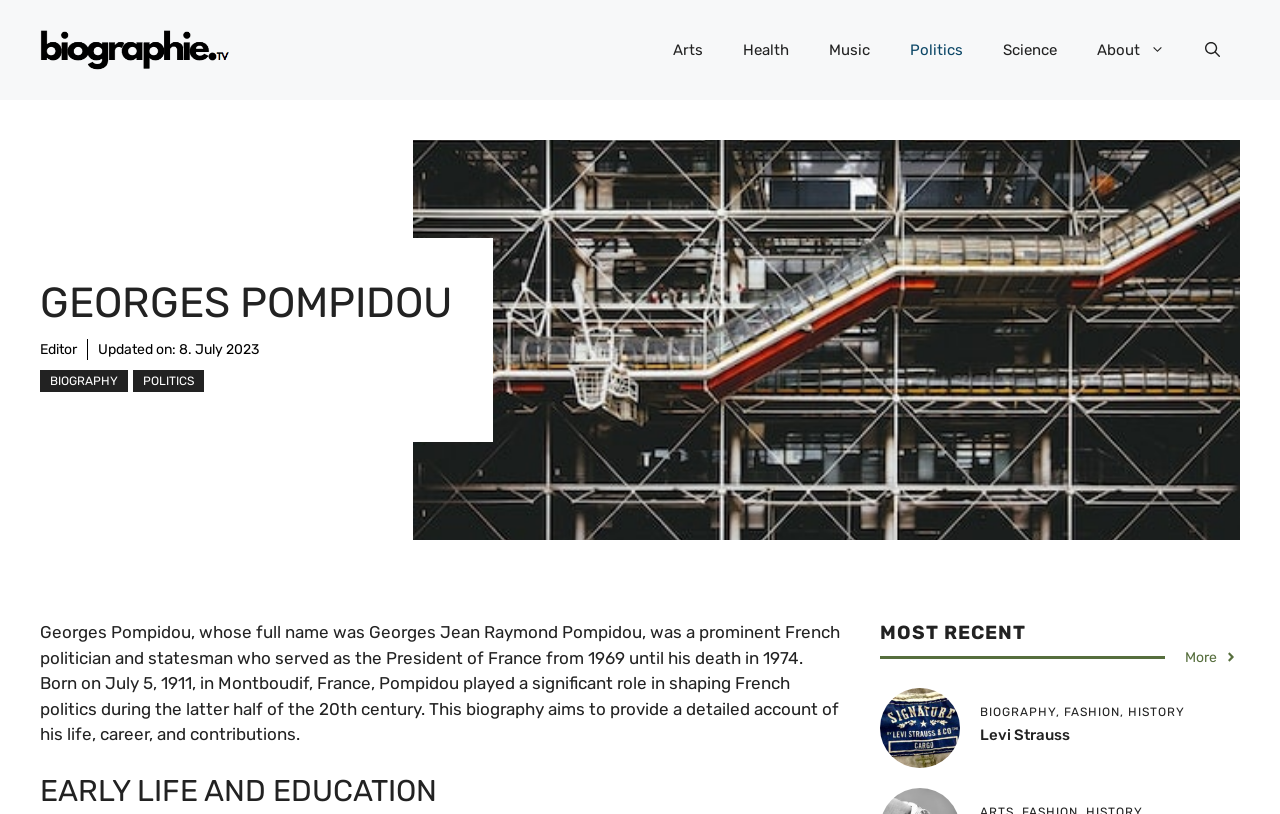Determine the bounding box coordinates of the region to click in order to accomplish the following instruction: "View more biographies". Provide the coordinates as four float numbers between 0 and 1, specifically [left, top, right, bottom].

[0.926, 0.794, 0.967, 0.82]